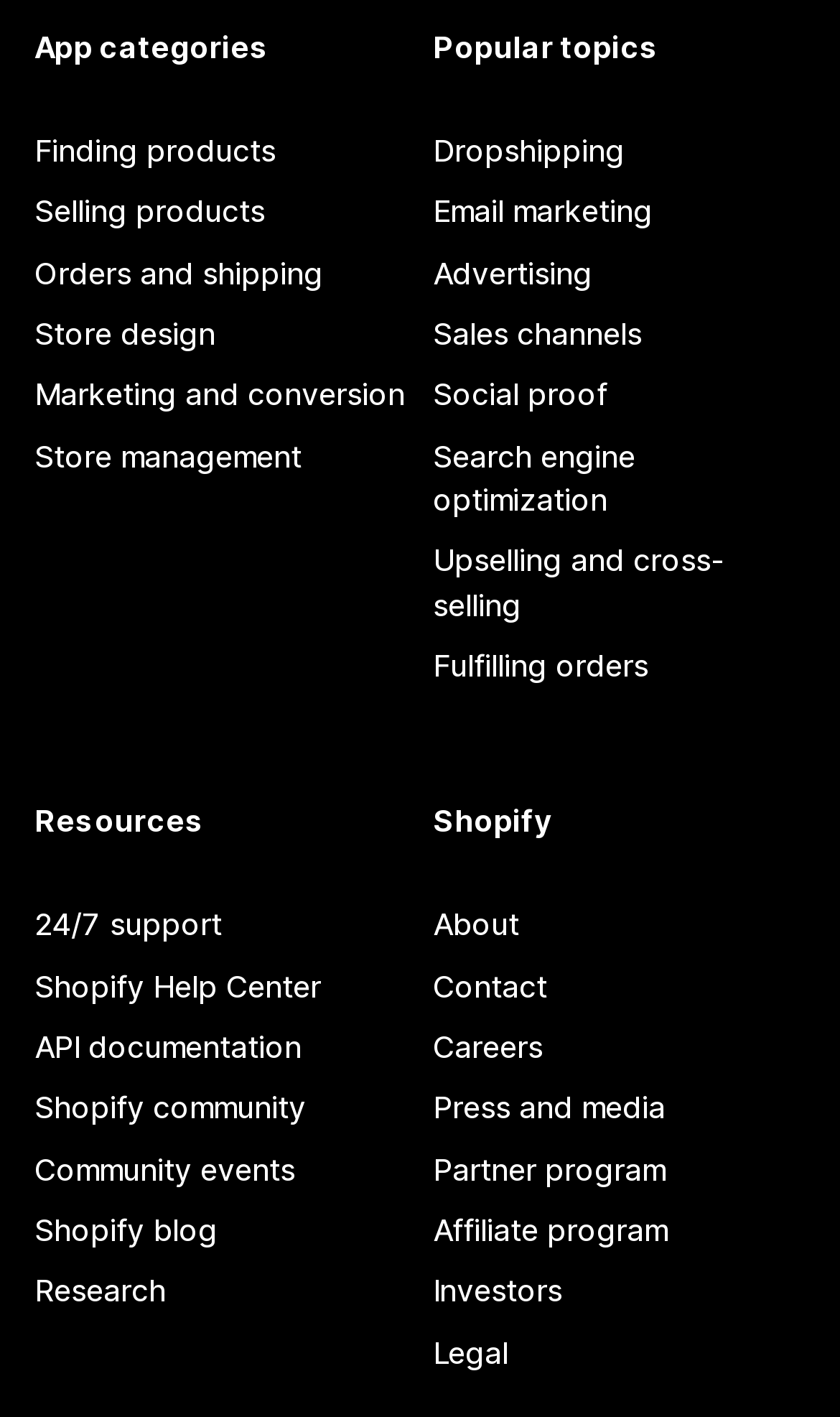What are the main categories of apps on this platform?
Refer to the screenshot and answer in one word or phrase.

App categories